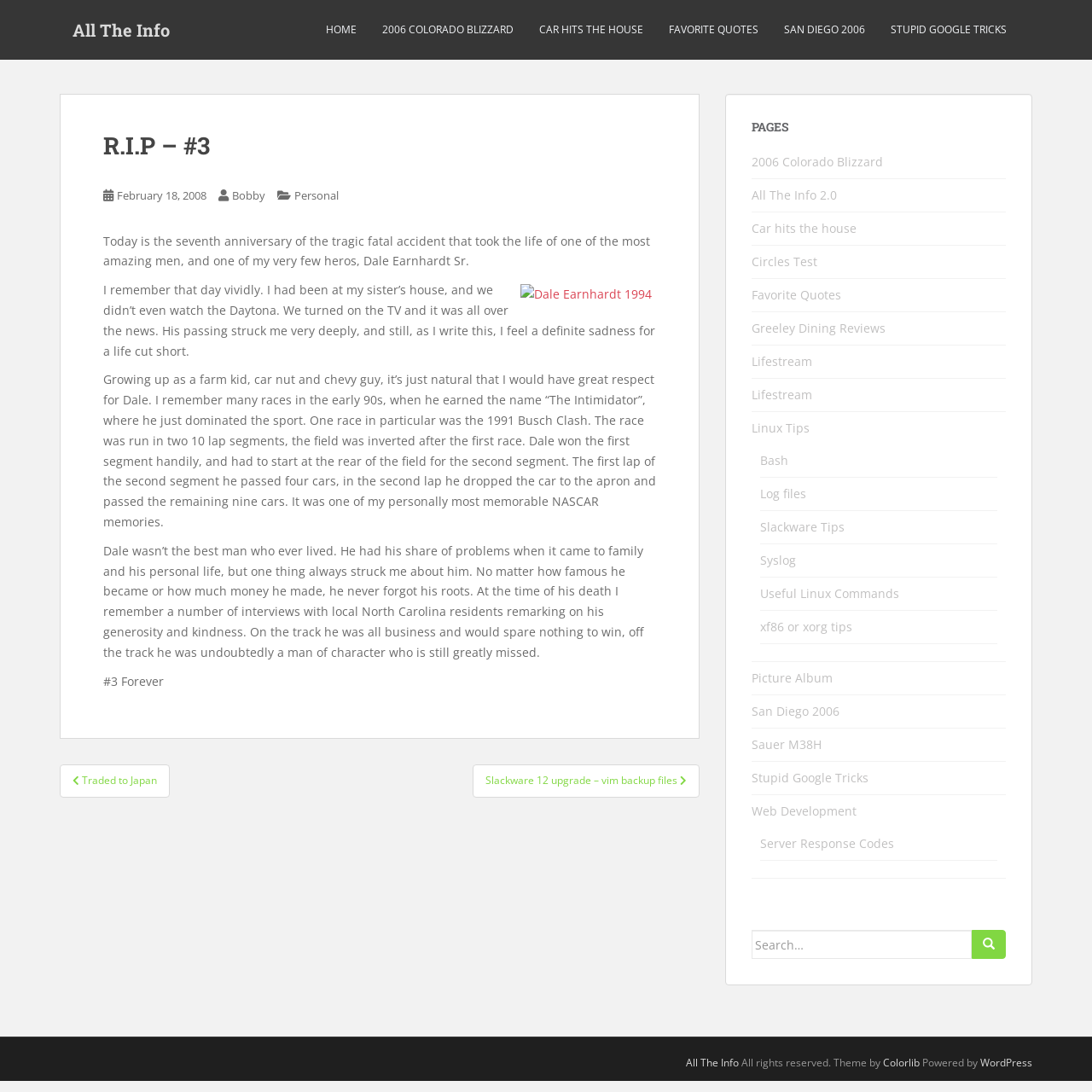Specify the bounding box coordinates of the area to click in order to follow the given instruction: "Go to the 'Home' page."

None